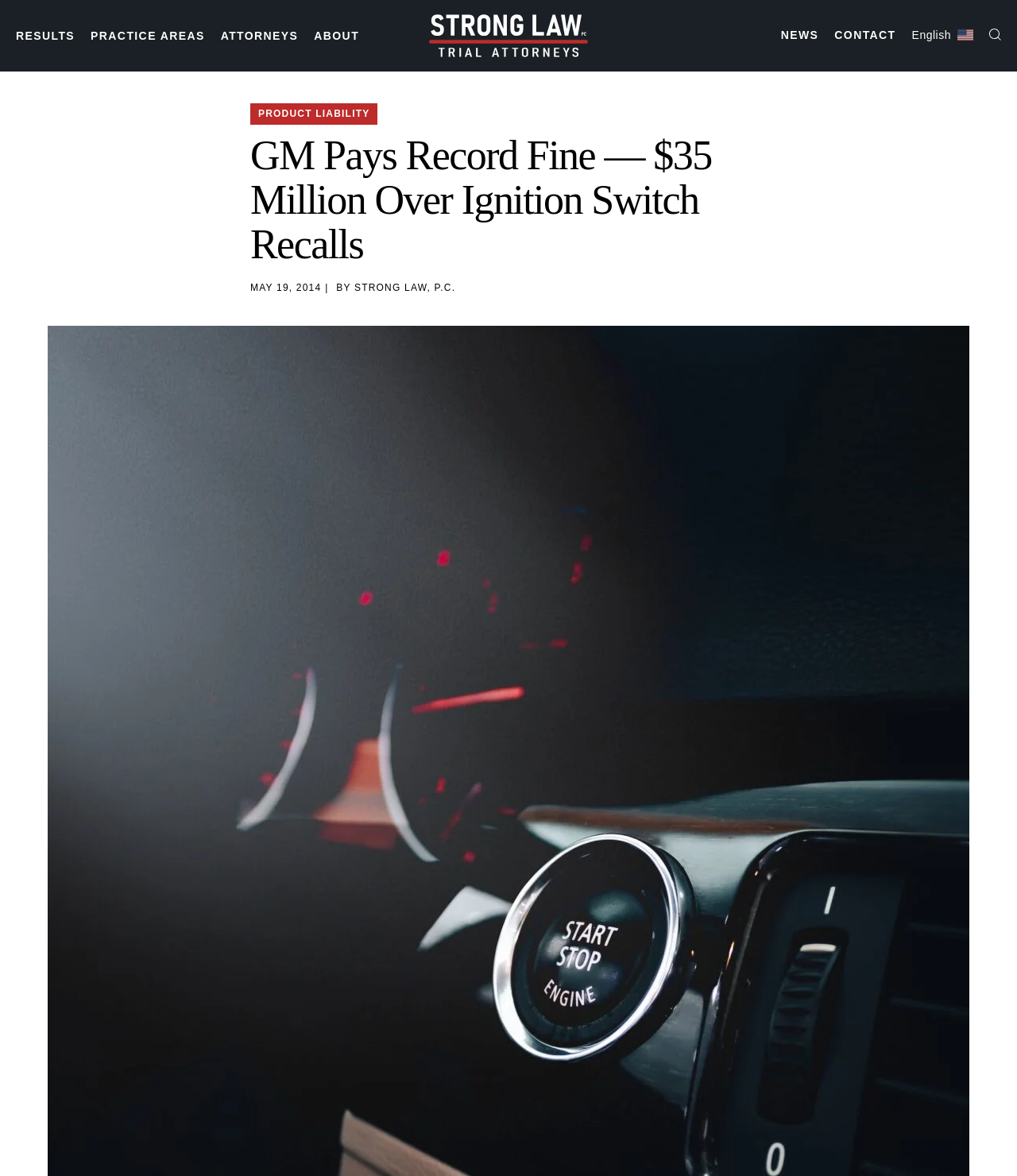Please locate and retrieve the main header text of the webpage.

GM Pays Record Fine — $35 Million Over Ignition Switch Recalls